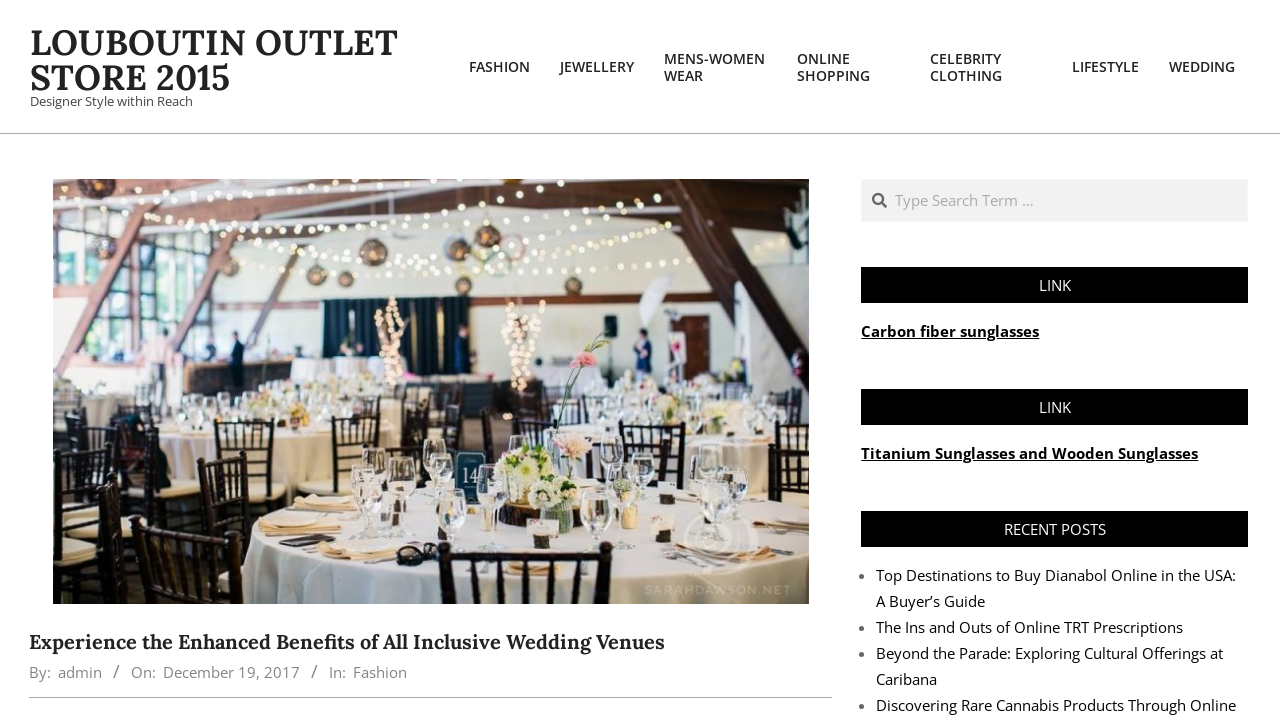Could you highlight the region that needs to be clicked to execute the instruction: "Explore LIFESTYLE"?

[0.826, 0.063, 0.902, 0.122]